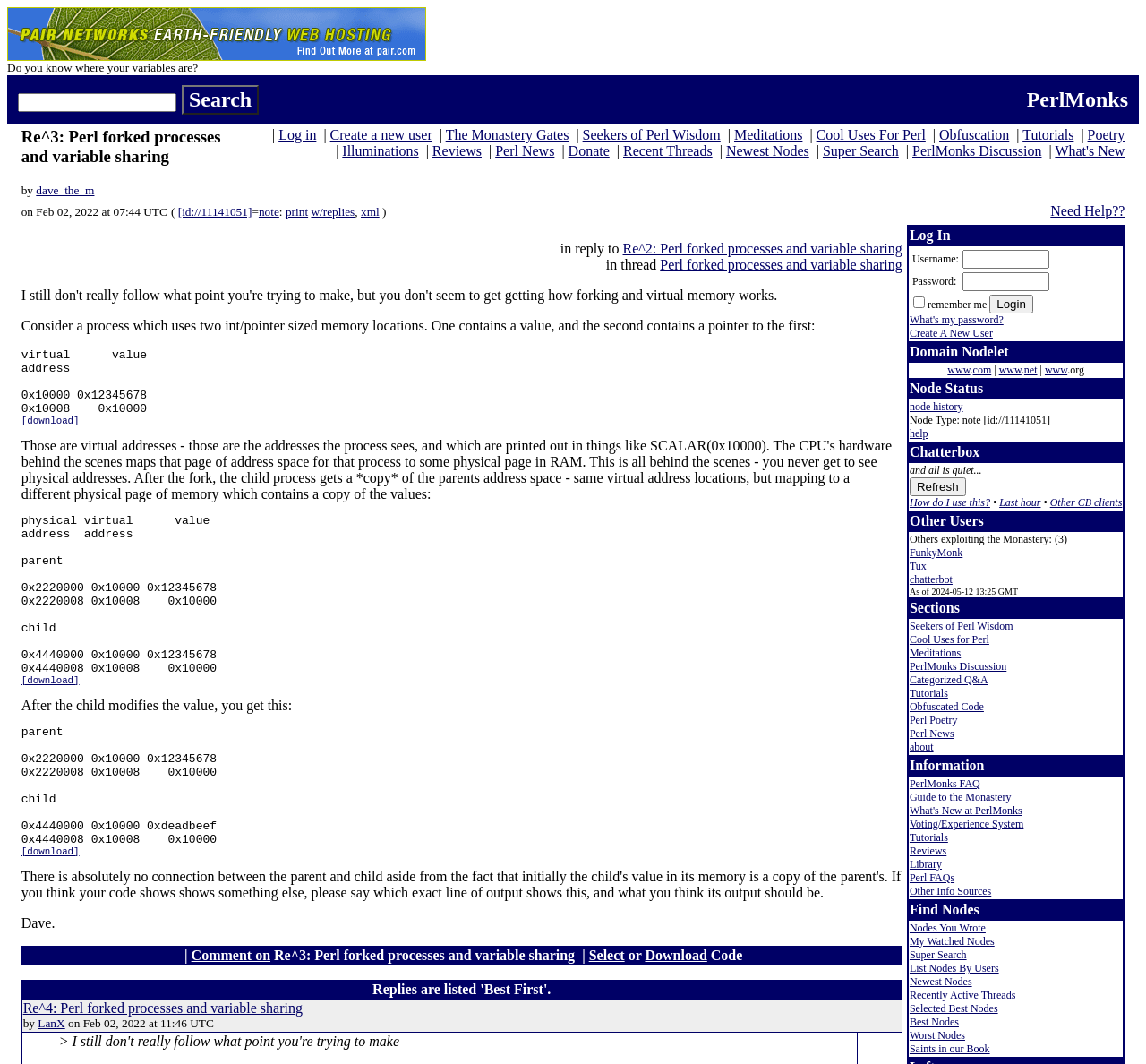Please find the bounding box coordinates of the element that needs to be clicked to perform the following instruction: "Explore digital marketing resources". The bounding box coordinates should be four float numbers between 0 and 1, represented as [left, top, right, bottom].

None